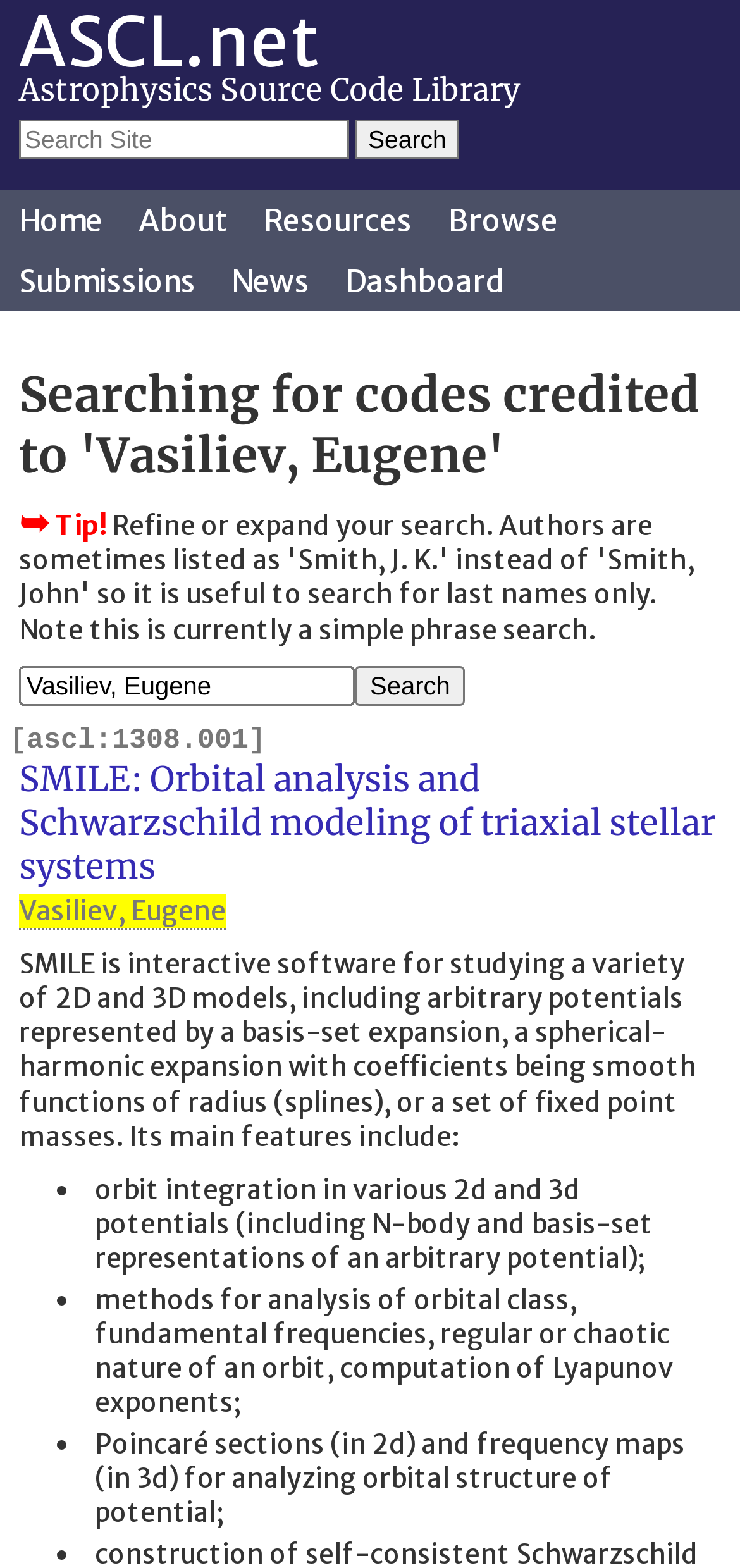Given the element description name="mysubmit" value="Search", specify the bounding box coordinates of the corresponding UI element in the format (top-left x, top-left y, bottom-right x, bottom-right y). All values must be between 0 and 1.

[0.479, 0.424, 0.629, 0.45]